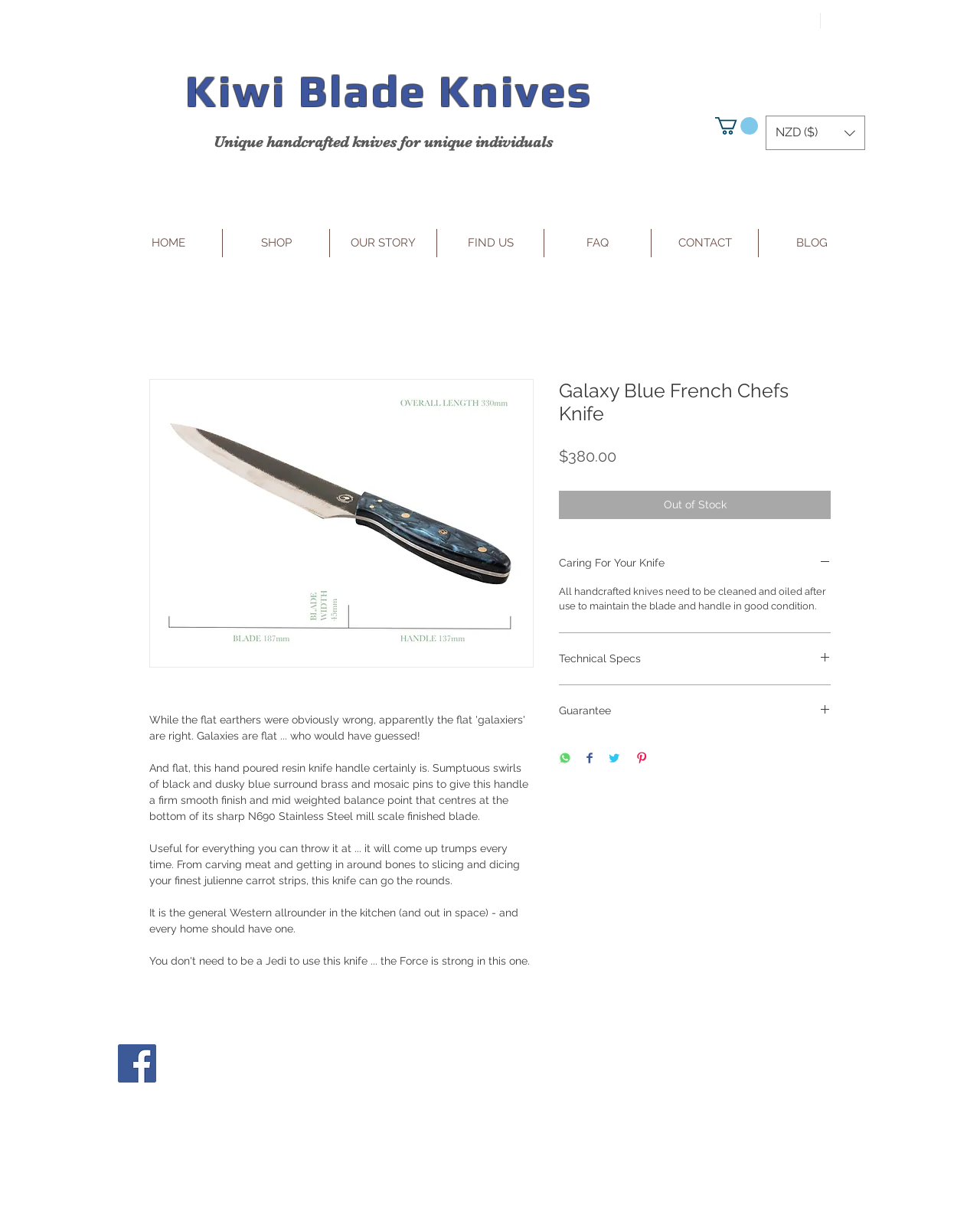What is the purpose of the knife?
Refer to the image and answer the question using a single word or phrase.

For everything